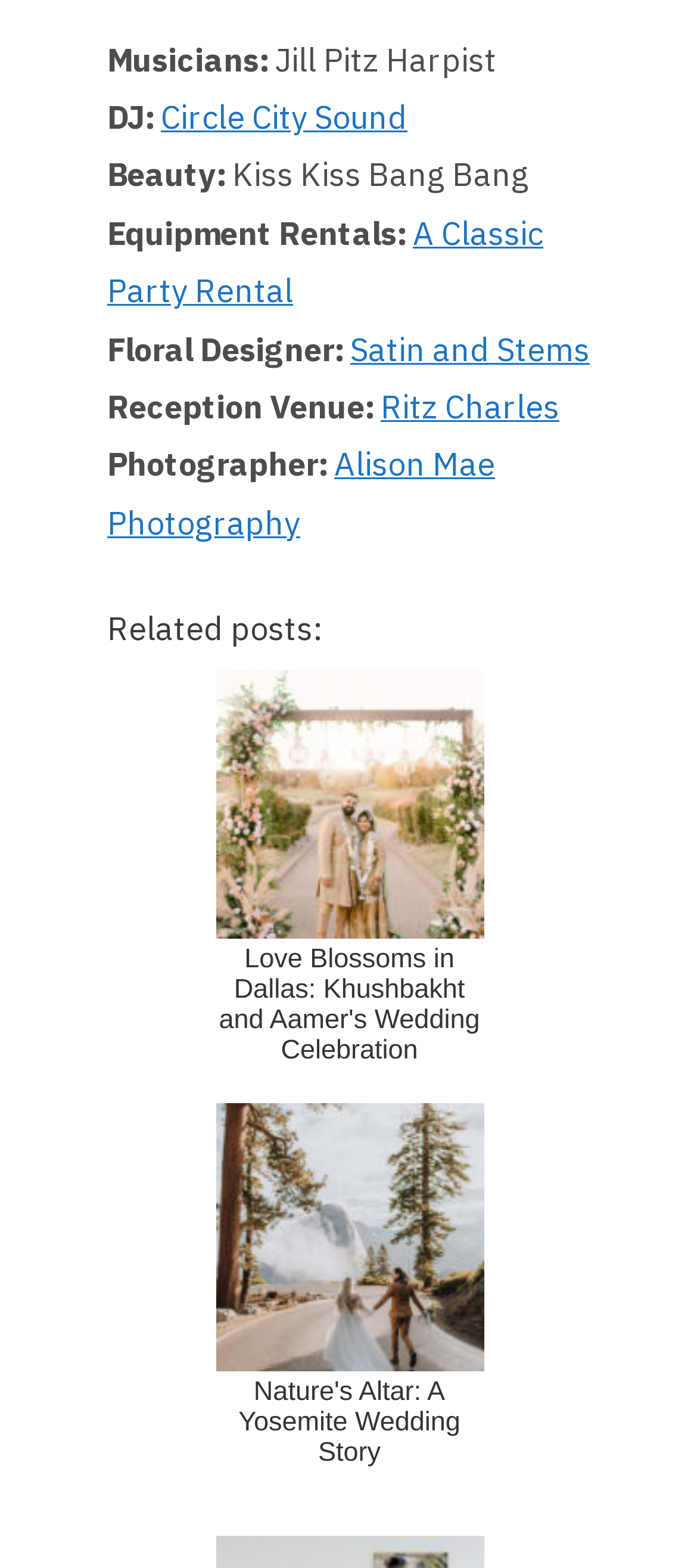How many related posts are listed?
Please answer using one word or phrase, based on the screenshot.

2